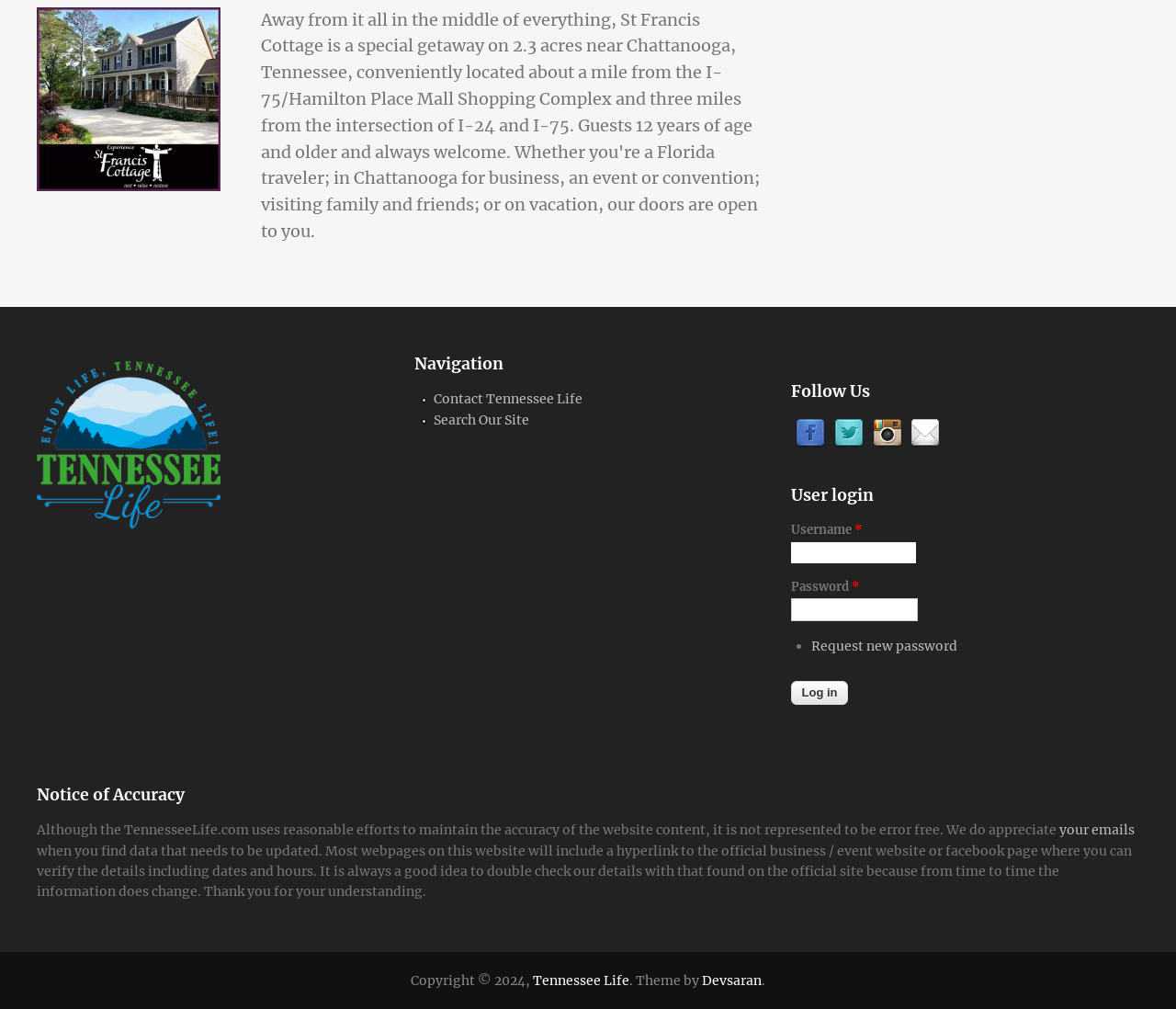Determine the bounding box coordinates for the clickable element required to fulfill the instruction: "Log in". Provide the coordinates as four float numbers between 0 and 1, i.e., [left, top, right, bottom].

[0.673, 0.675, 0.721, 0.698]